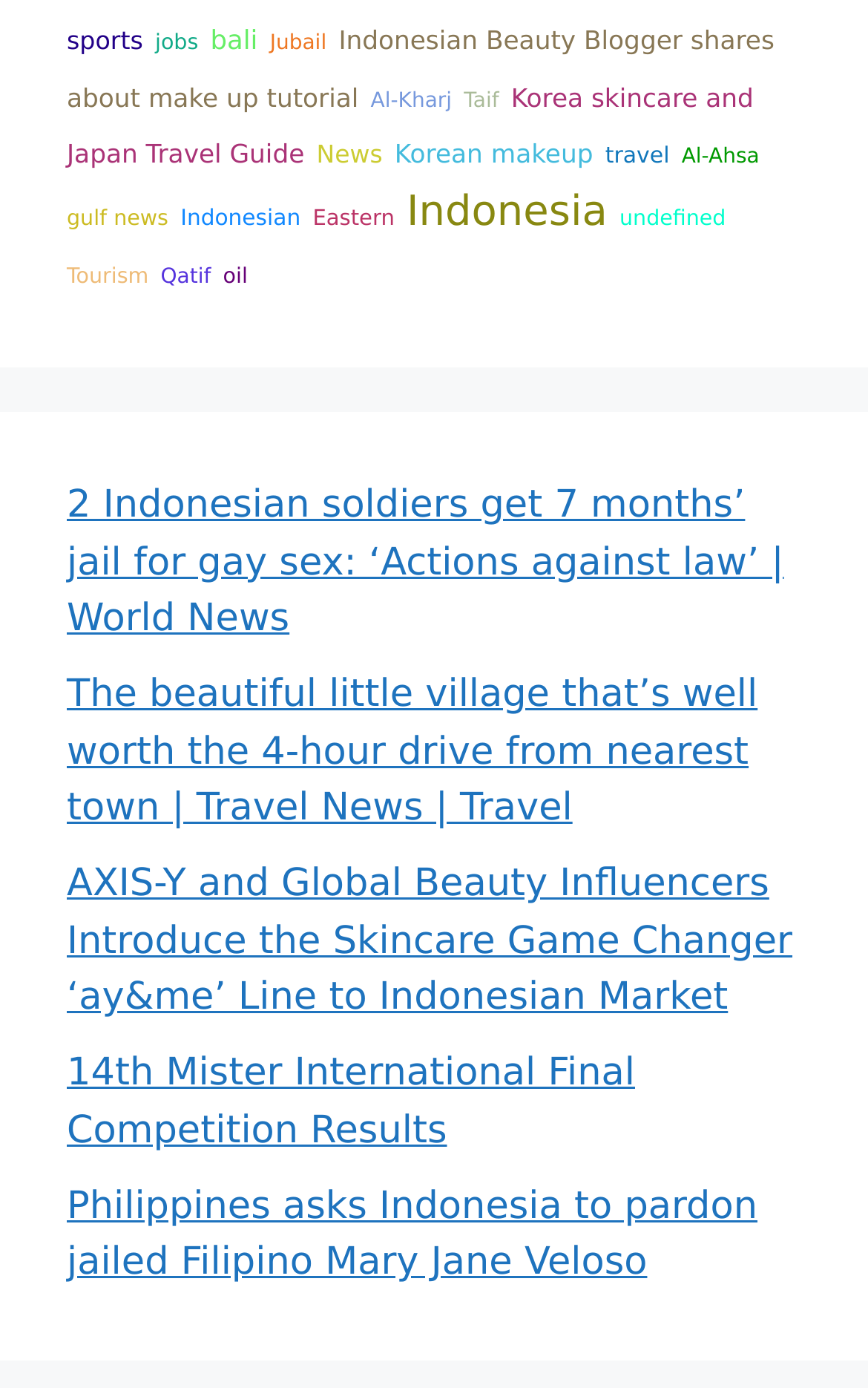Please find the bounding box coordinates of the section that needs to be clicked to achieve this instruction: "Click on 'sports'".

[0.077, 0.02, 0.165, 0.041]